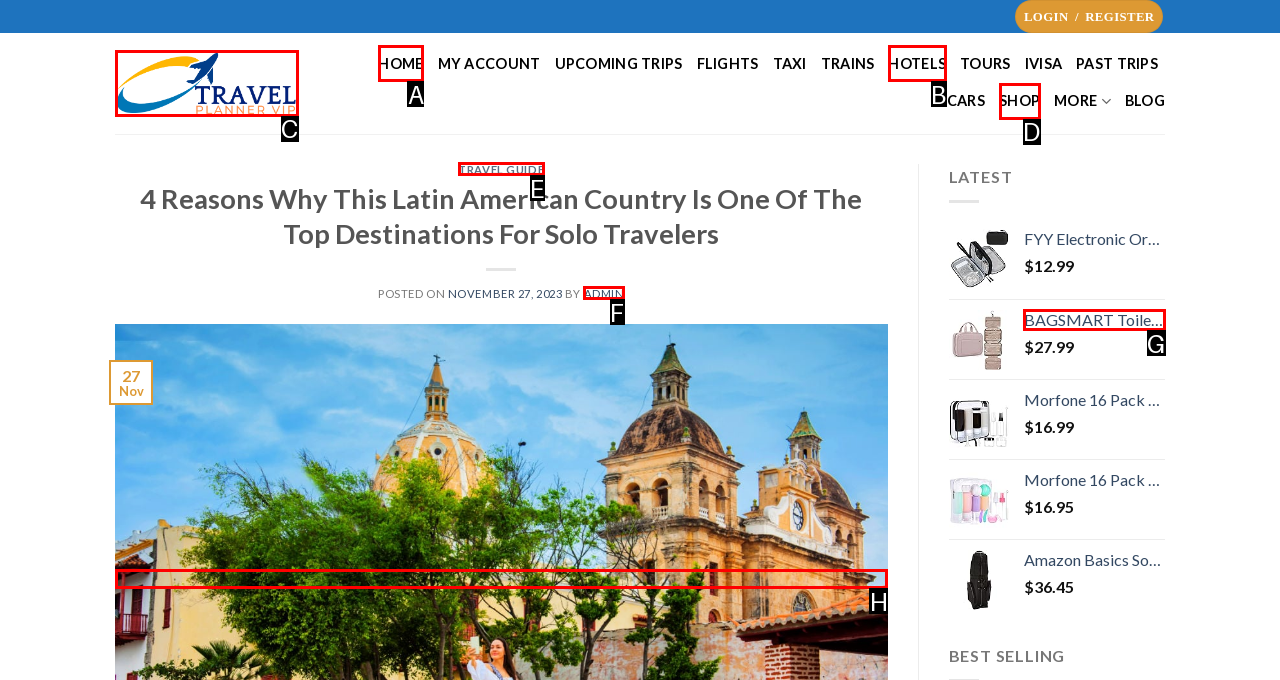Please indicate which HTML element to click in order to fulfill the following task: Visit Travelplannervip homepage Respond with the letter of the chosen option.

C